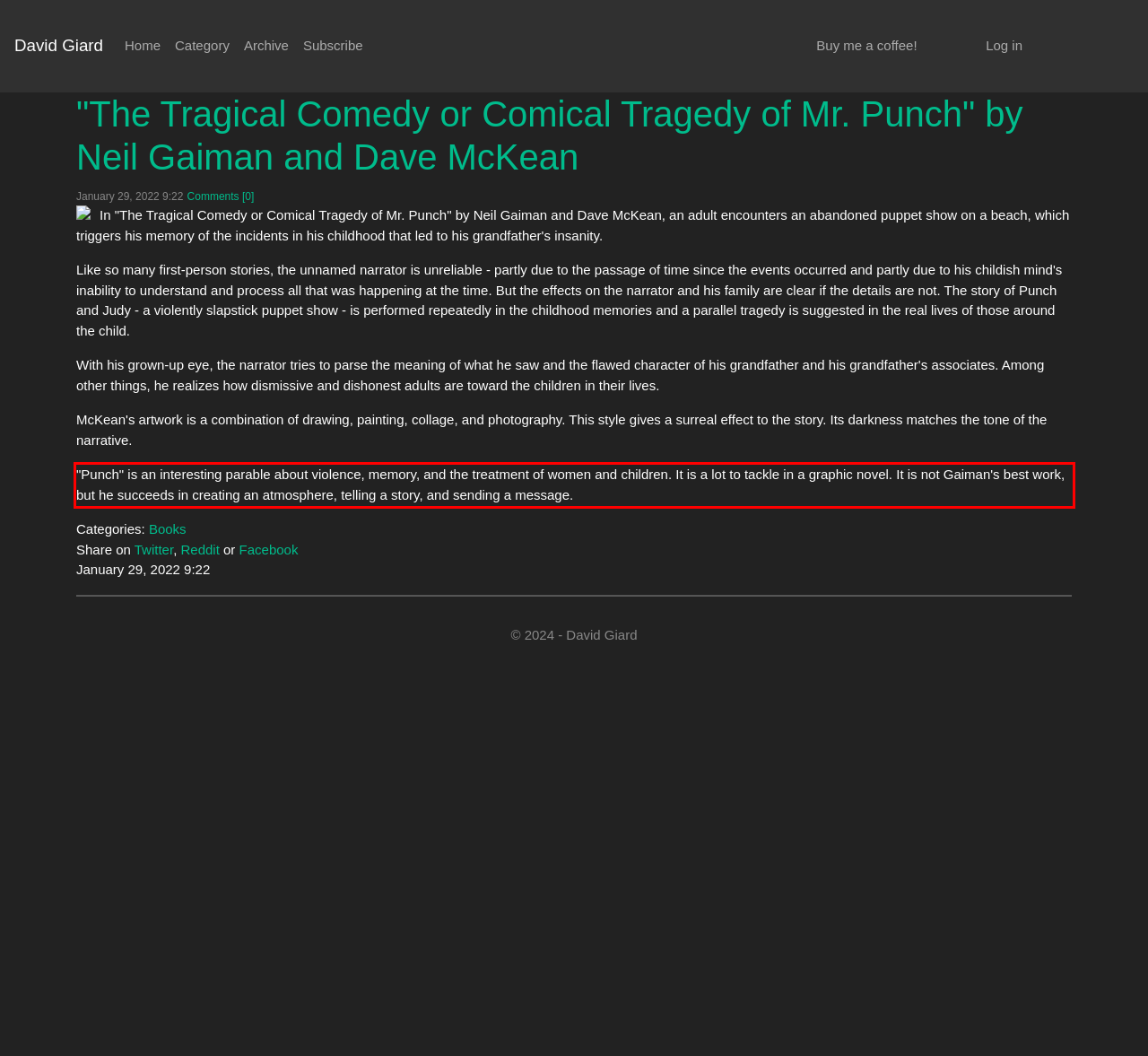Using the webpage screenshot, recognize and capture the text within the red bounding box.

"Punch" is an interesting parable about violence, memory, and the treatment of women and children. It is a lot to tackle in a graphic novel. It is not Gaiman's best work, but he succeeds in creating an atmosphere, telling a story, and sending a message.